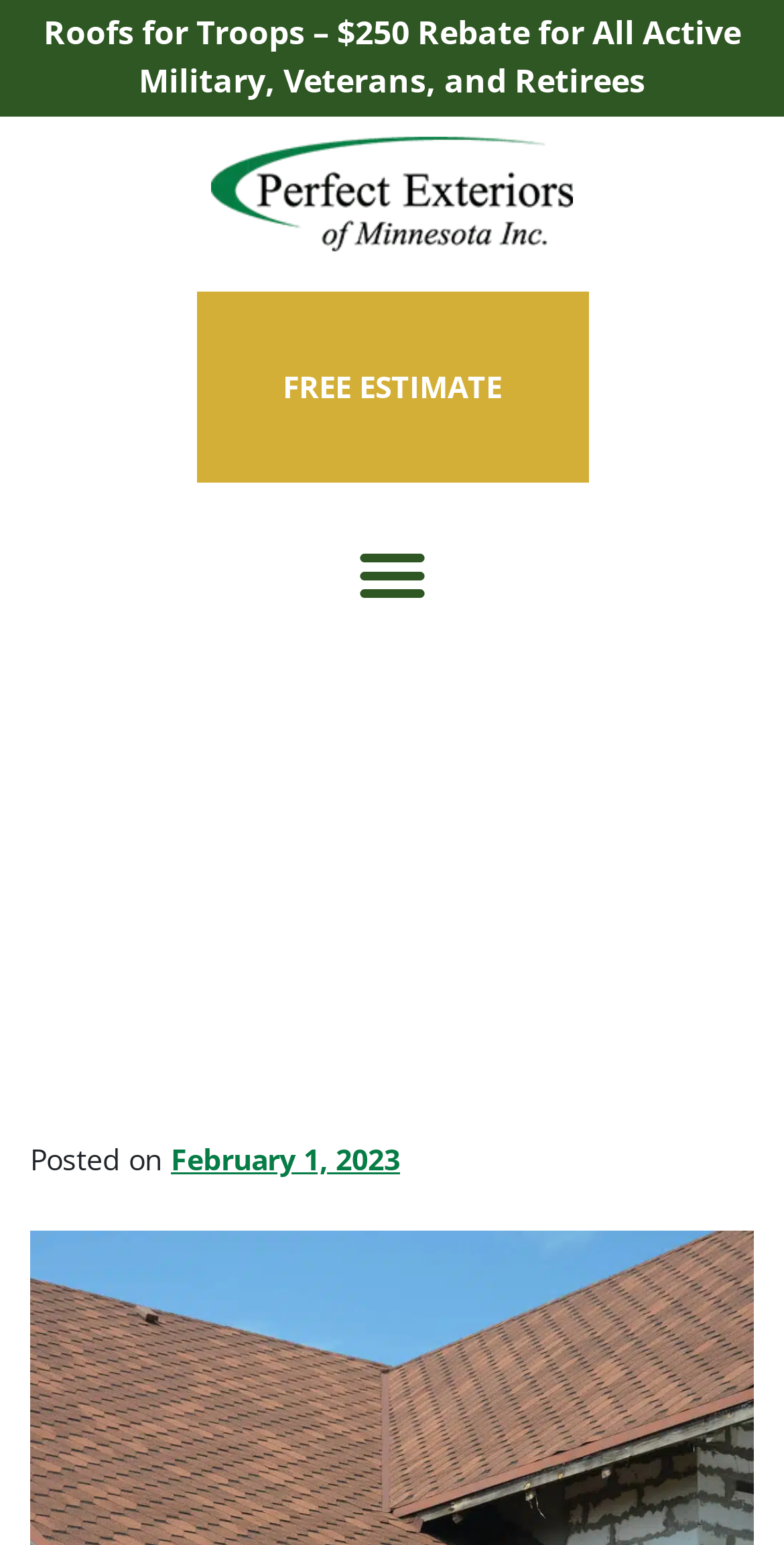What is the call-to-action on the page? Please answer the question using a single word or phrase based on the image.

FREE ESTIMATE